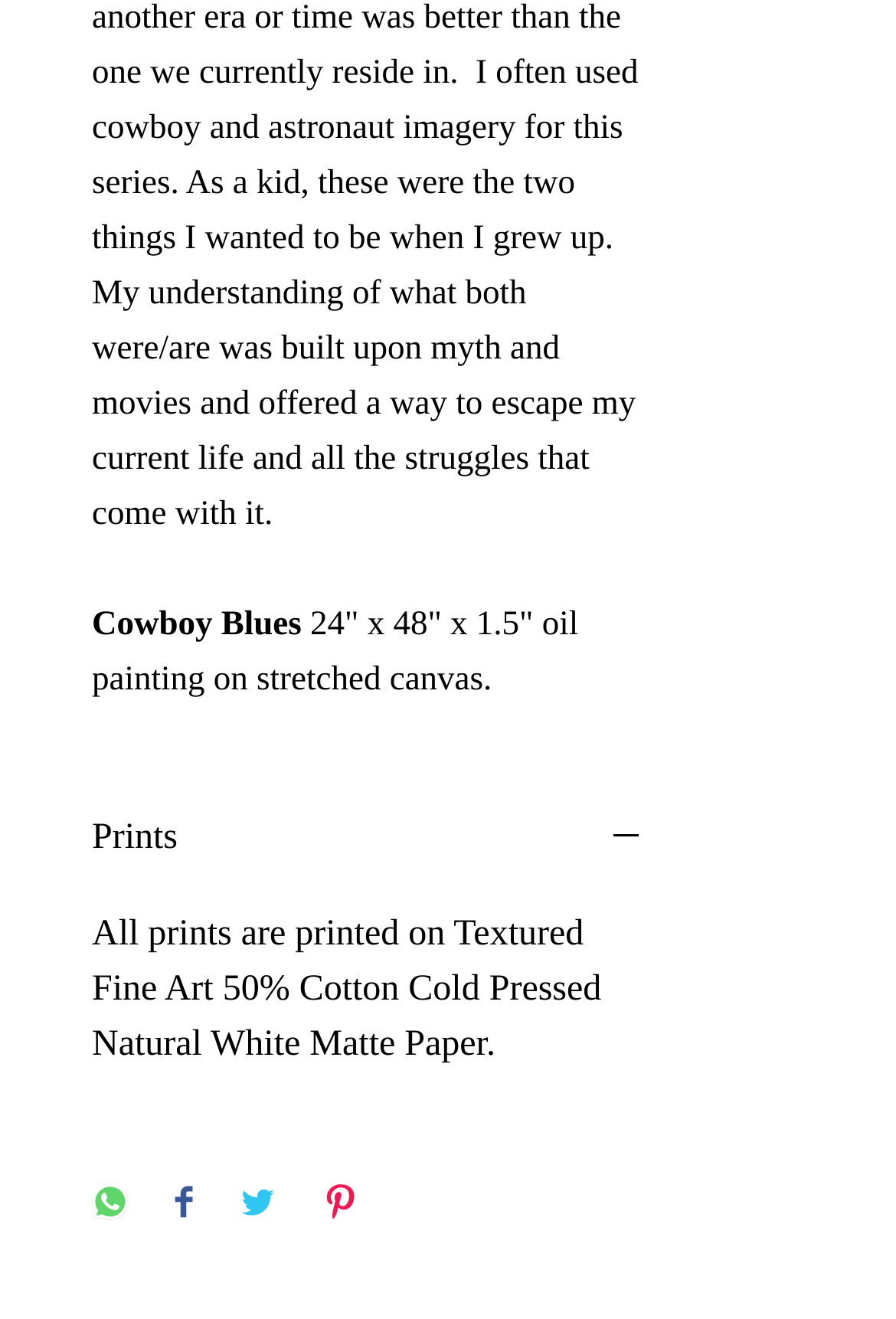Provide the bounding box coordinates for the UI element described in this sentence: "aria-label="Pin on Pinterest"". The coordinates should be four float values between 0 and 1, i.e., [left, top, right, bottom].

[0.359, 0.897, 0.4, 0.93]